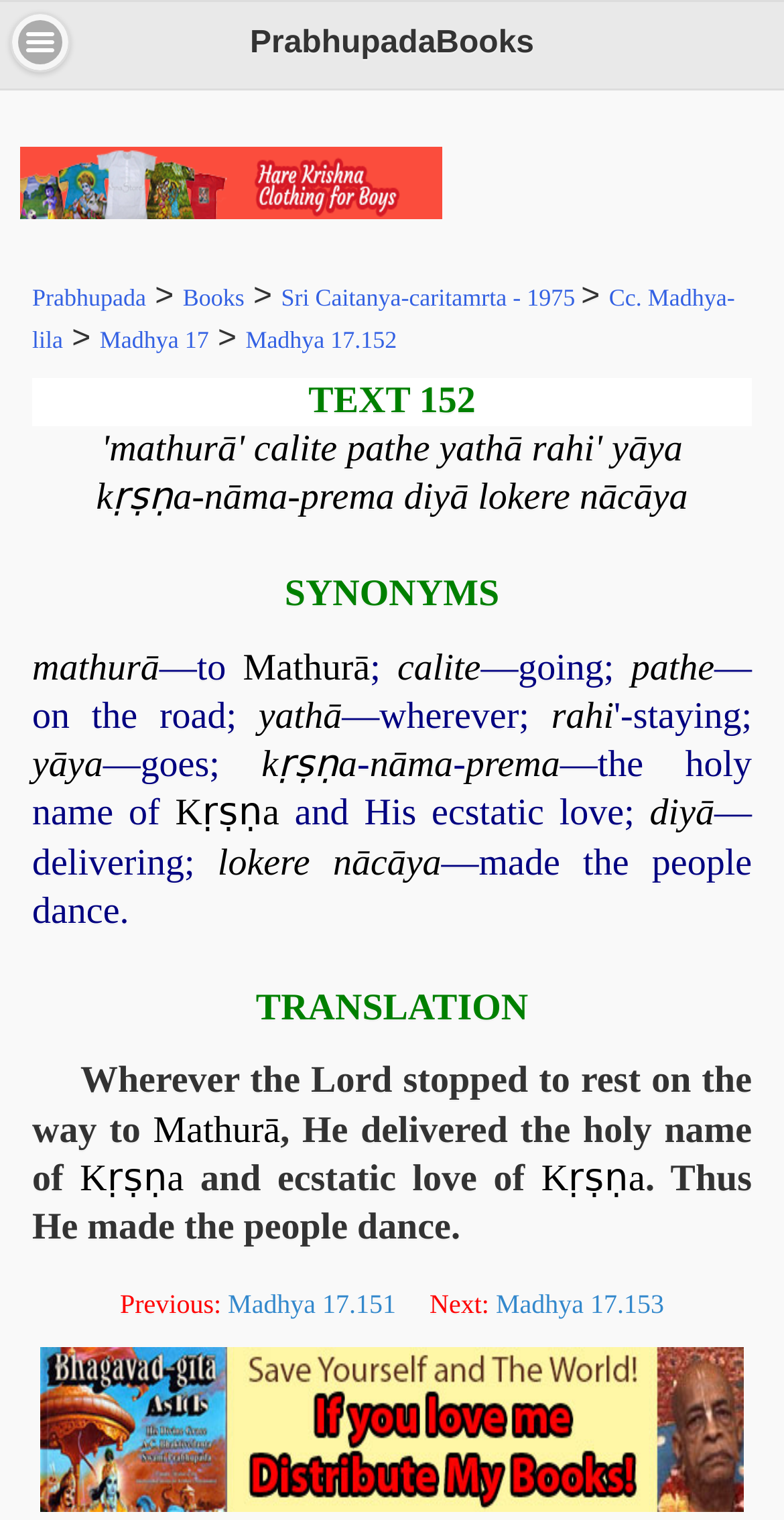Determine the bounding box coordinates of the clickable element necessary to fulfill the instruction: "Read 'TEXT 152'". Provide the coordinates as four float numbers within the 0 to 1 range, i.e., [left, top, right, bottom].

[0.393, 0.249, 0.607, 0.277]